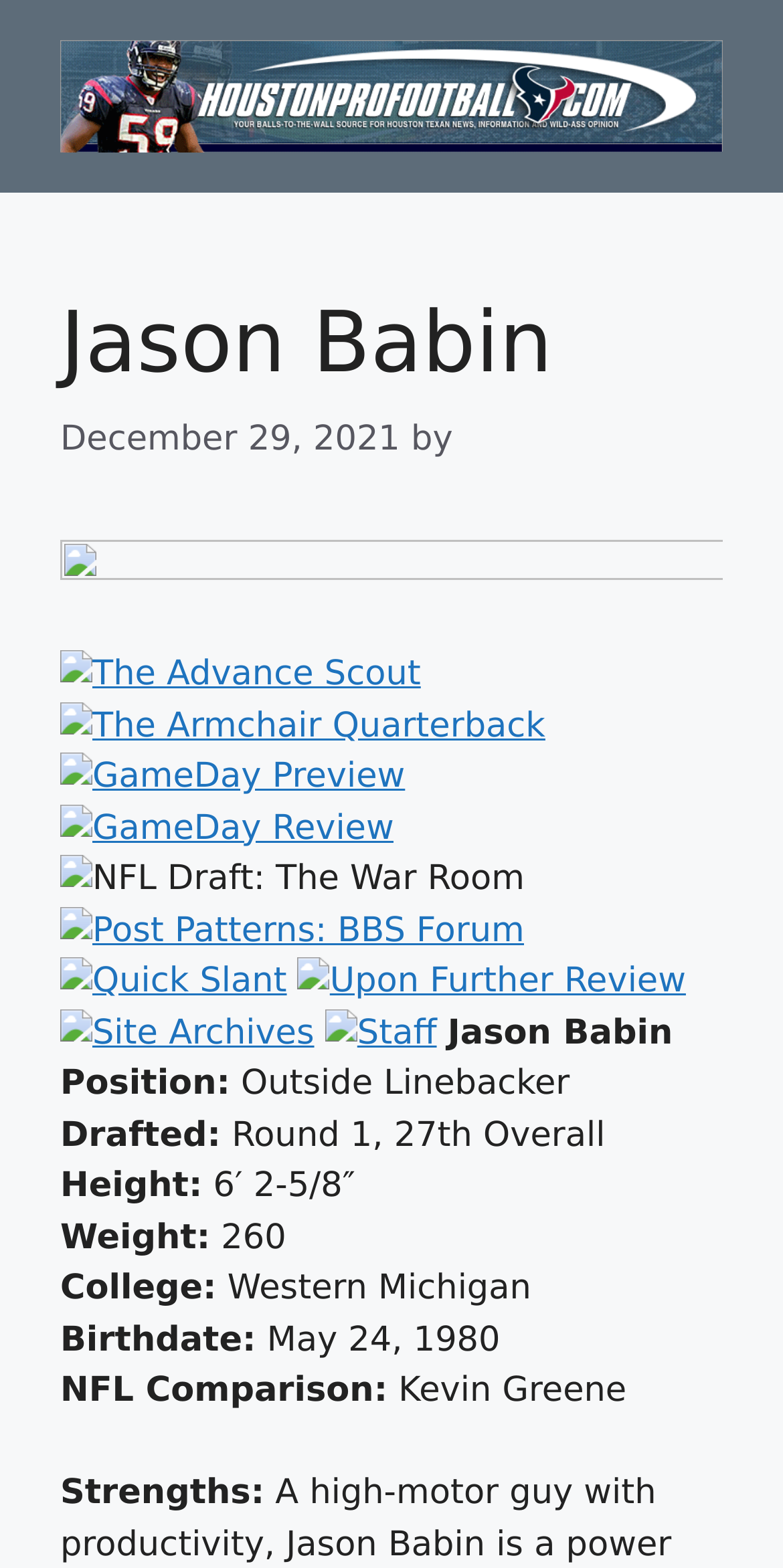Determine the bounding box coordinates for the area that should be clicked to carry out the following instruction: "go to GameDay Review".

[0.077, 0.515, 0.503, 0.541]